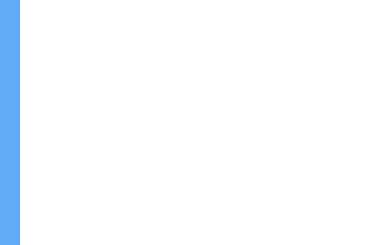What is the target audience of the article?
Based on the image, respond with a single word or phrase.

Individuals or businesses